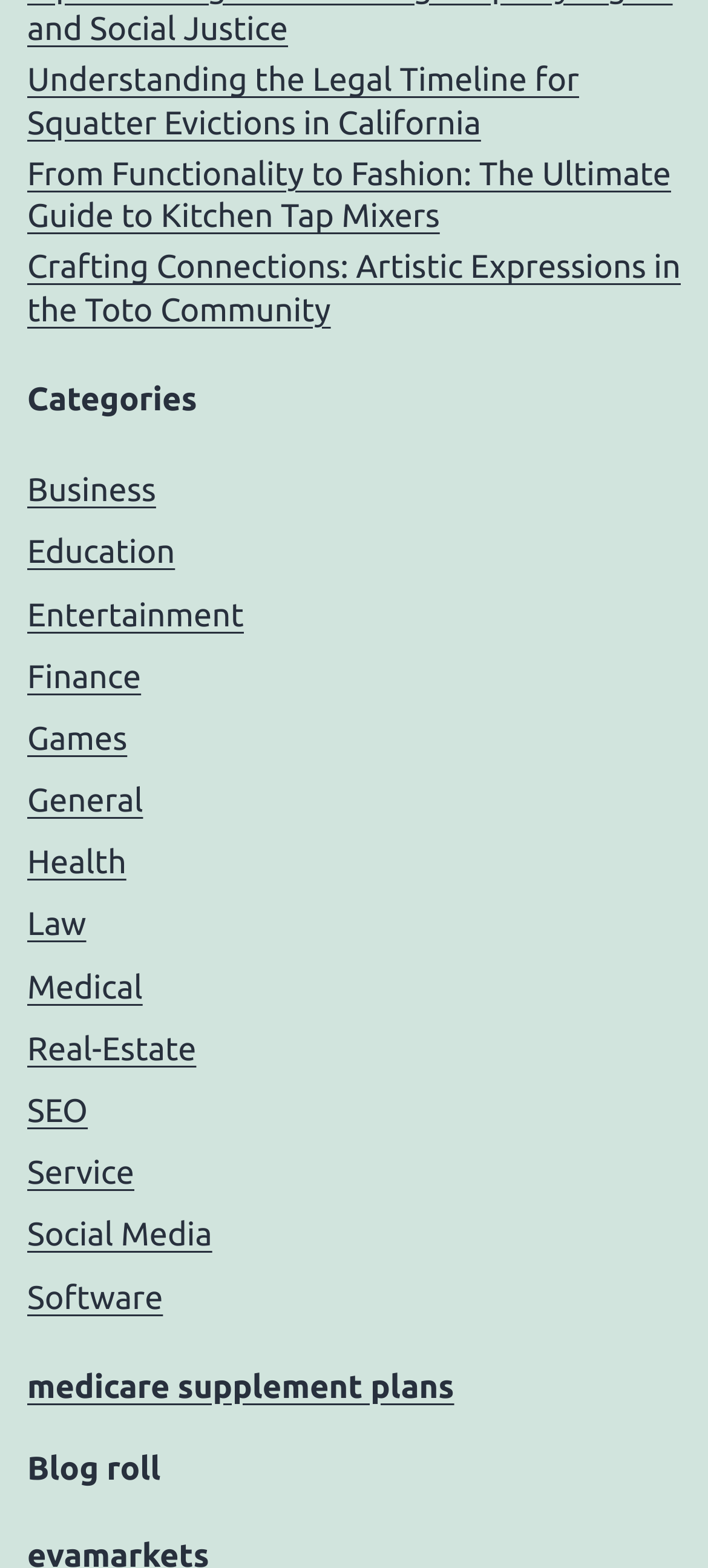How many headings are there on the webpage?
Based on the screenshot, provide a one-word or short-phrase response.

3